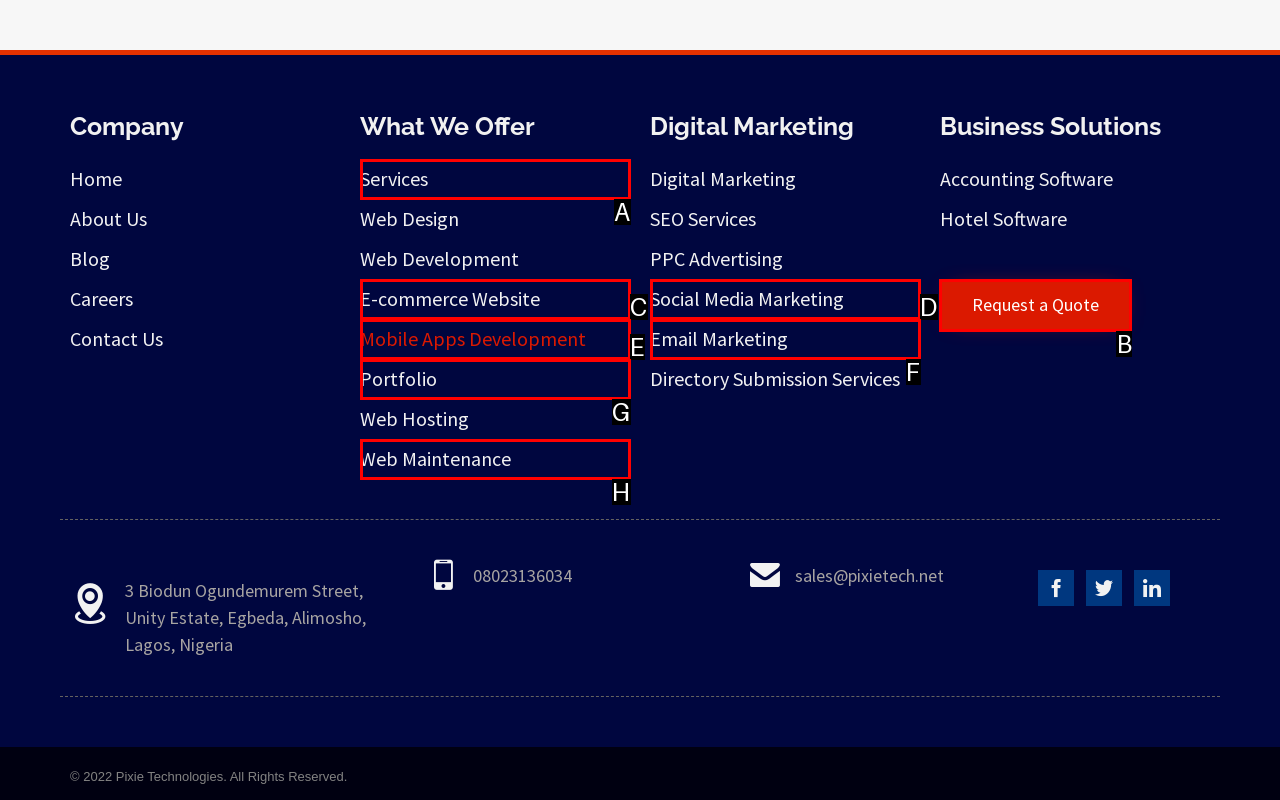What letter corresponds to the UI element to complete this task: Click on the 'Request a Quote' button
Answer directly with the letter.

B